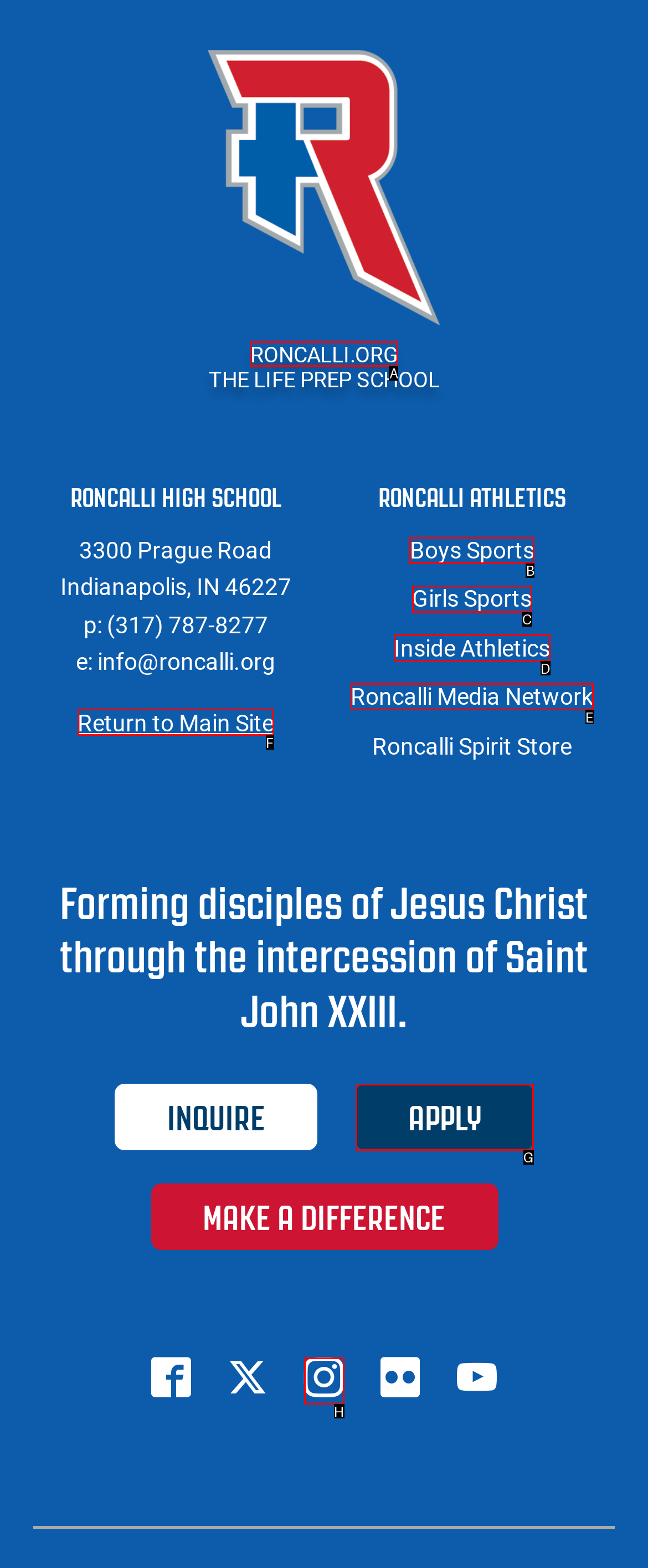Based on the description: Return to Main Site, select the HTML element that fits best. Provide the letter of the matching option.

F